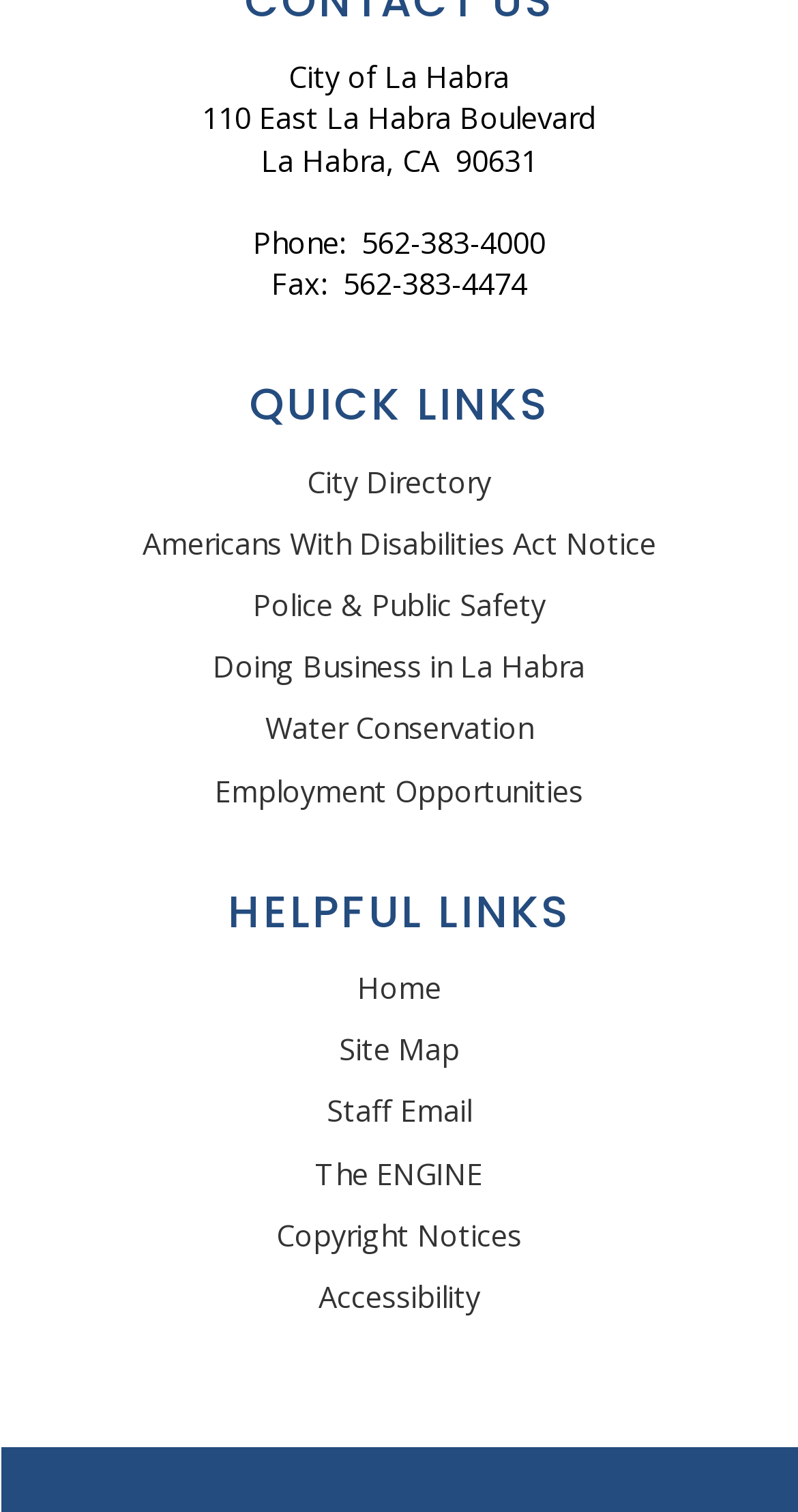Using the given element description, provide the bounding box coordinates (top-left x, top-left y, bottom-right x, bottom-right y) for the corresponding UI element in the screenshot: Accessibility

[0.399, 0.845, 0.601, 0.871]